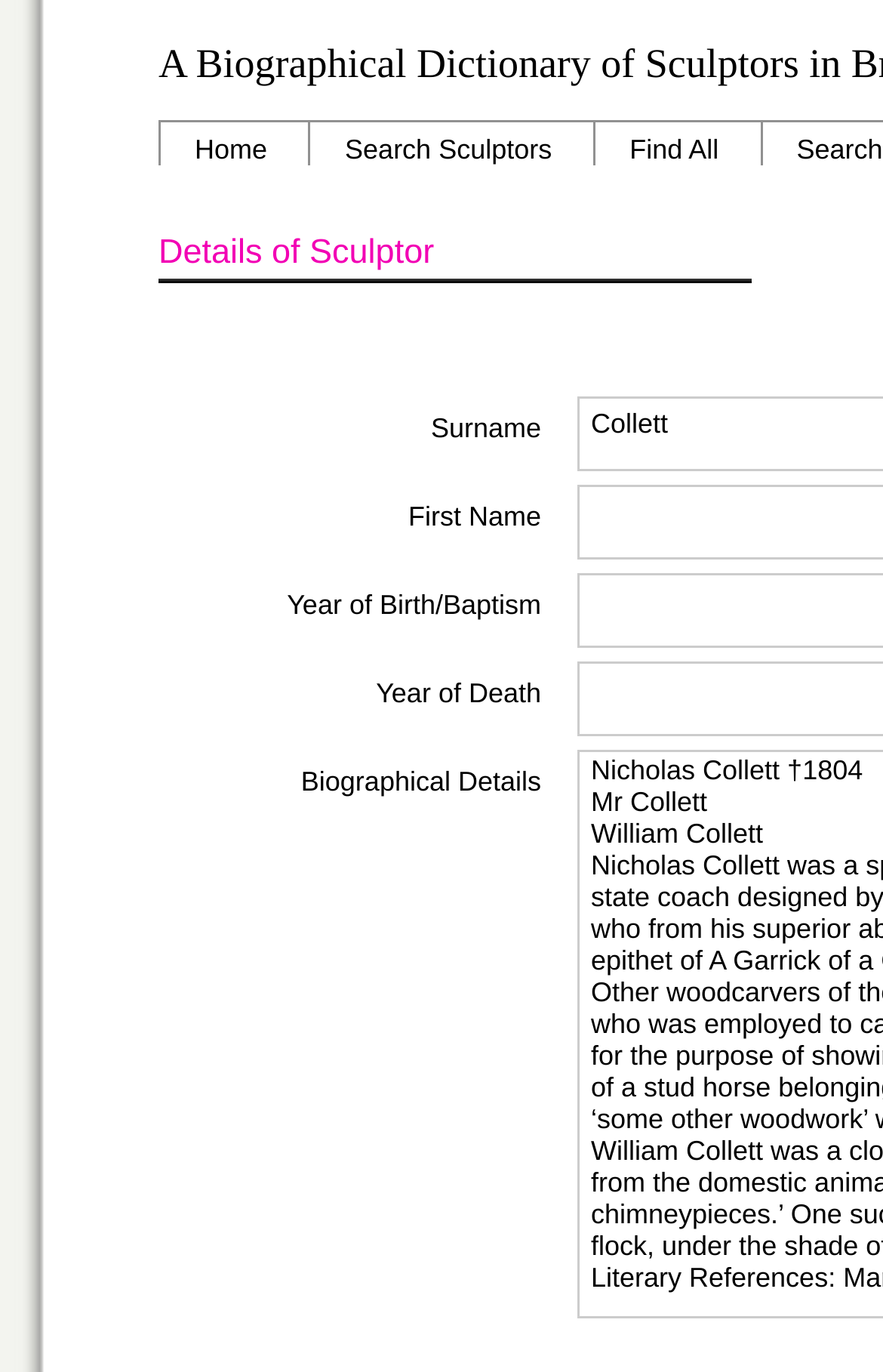From the webpage screenshot, identify the region described by Home. Provide the bounding box coordinates as (top-left x, top-left y, bottom-right x, bottom-right y), with each value being a floating point number between 0 and 1.

[0.182, 0.097, 0.341, 0.121]